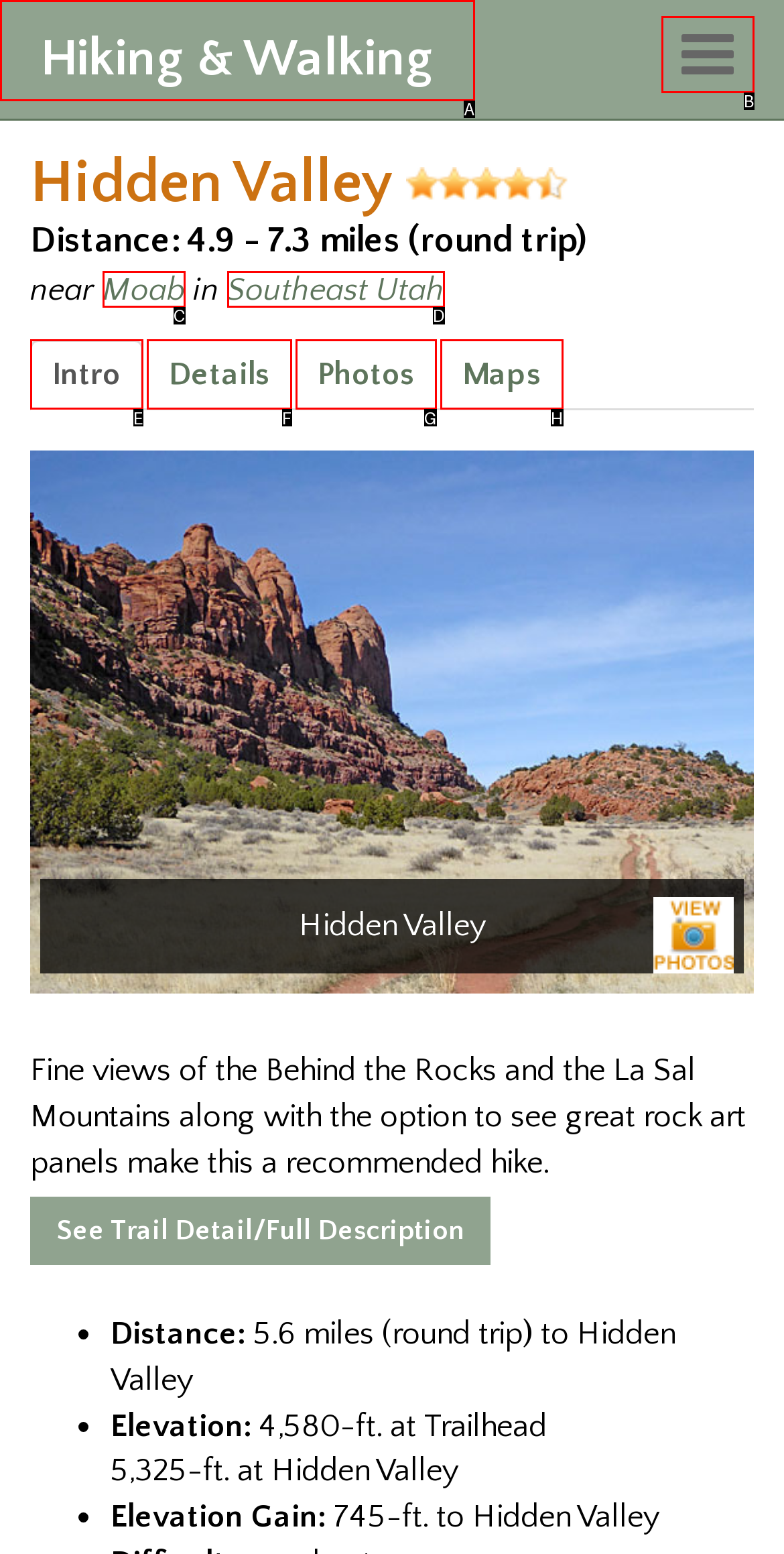Using the description: Maps, find the best-matching HTML element. Indicate your answer with the letter of the chosen option.

H